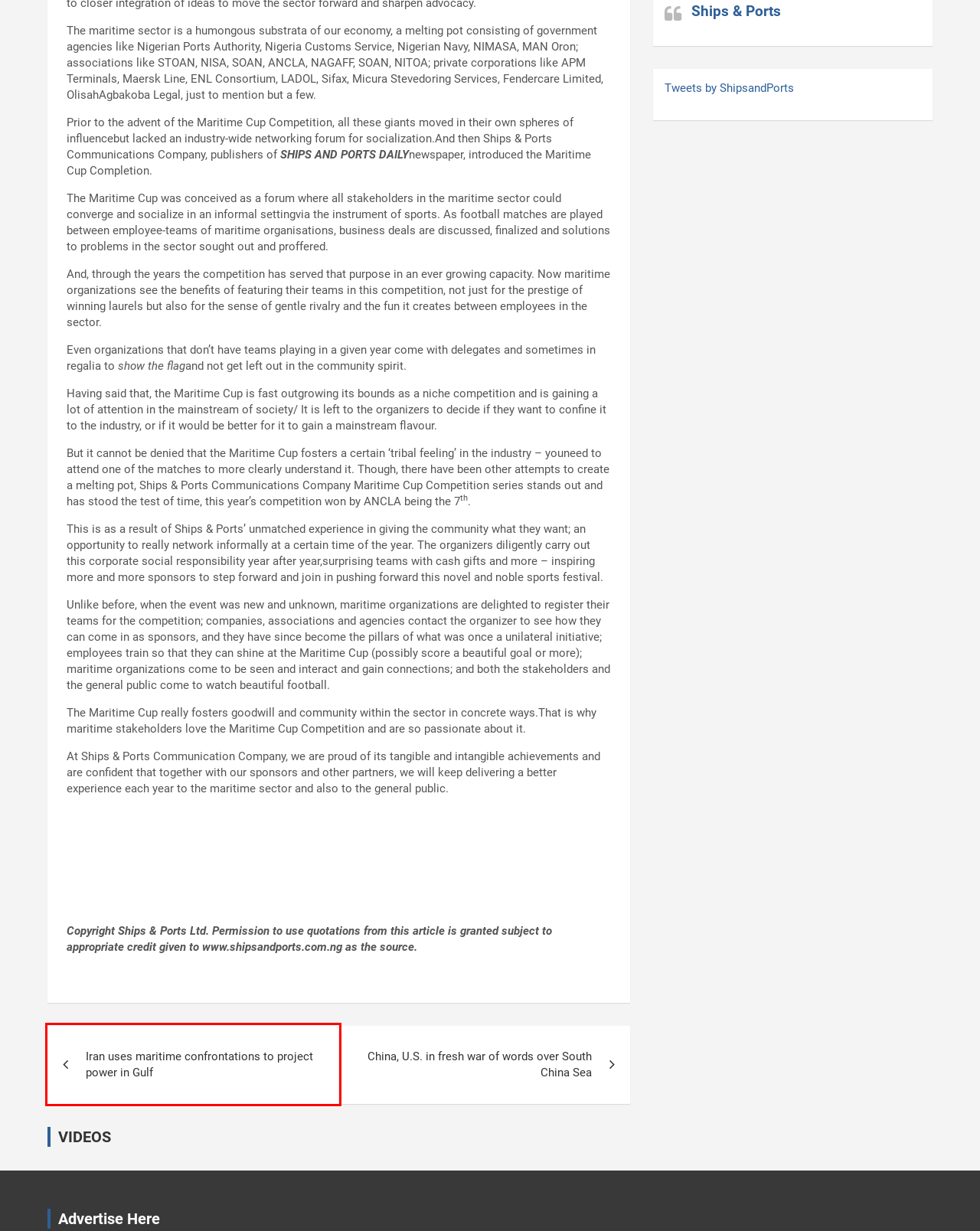Look at the given screenshot of a webpage with a red rectangle bounding box around a UI element. Pick the description that best matches the new webpage after clicking the element highlighted. The descriptions are:
A. Iran uses maritime confrontations to project power in Gulf - Ships & Ports
B. August 2023 Magazine - Ships & Ports
C. Videos - Ships & Ports
D. Feature - Ships & Ports
E. Editorial - Ships & Ports
F. China, U.S. in fresh war of words over South China Sea - Ships & Ports
G. - Ships & Ports
H. Home - Ships & Ports

A